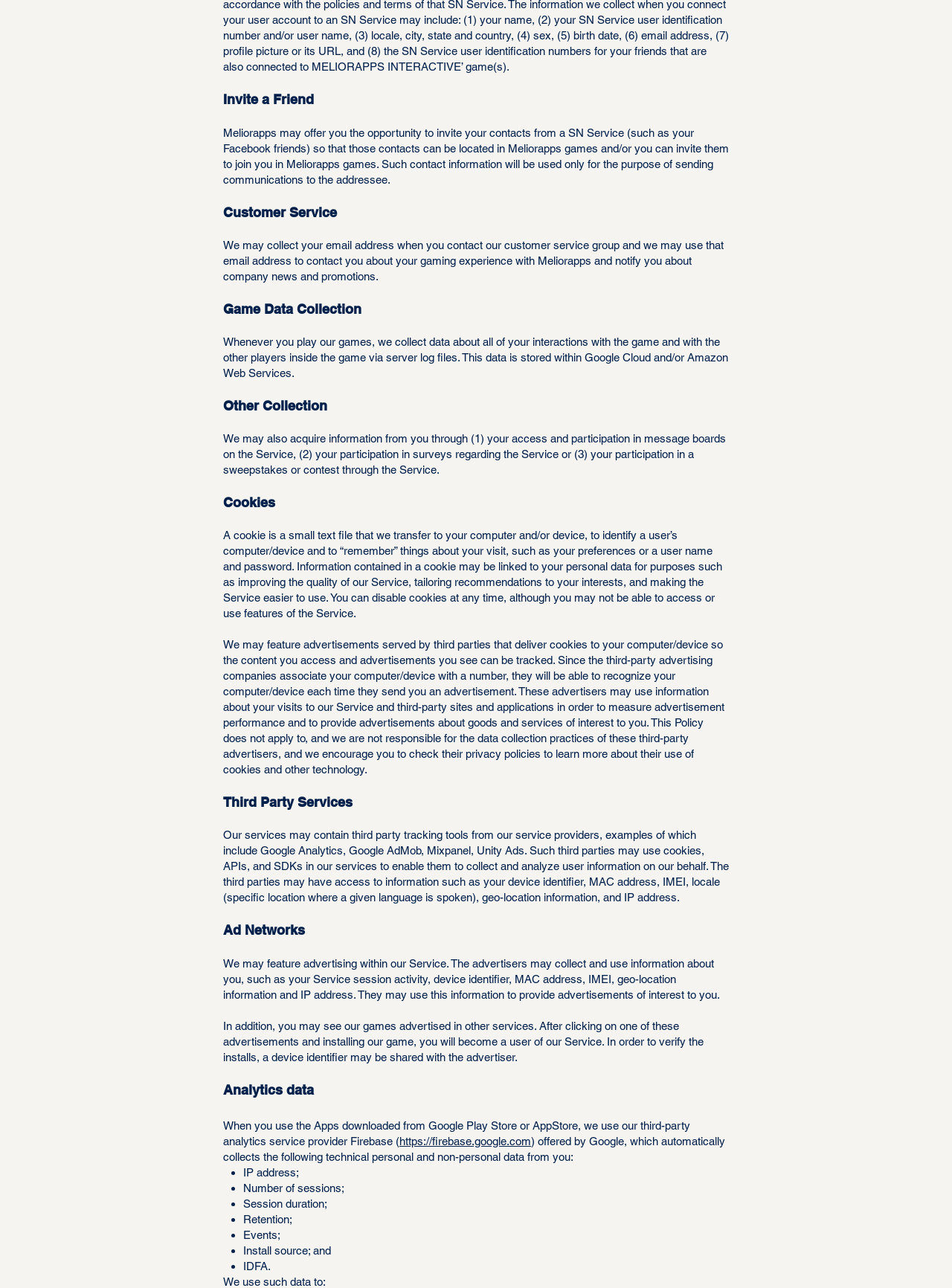What type of data is collected by Firebase?
Based on the screenshot, respond with a single word or phrase.

Technical personal and non-personal data